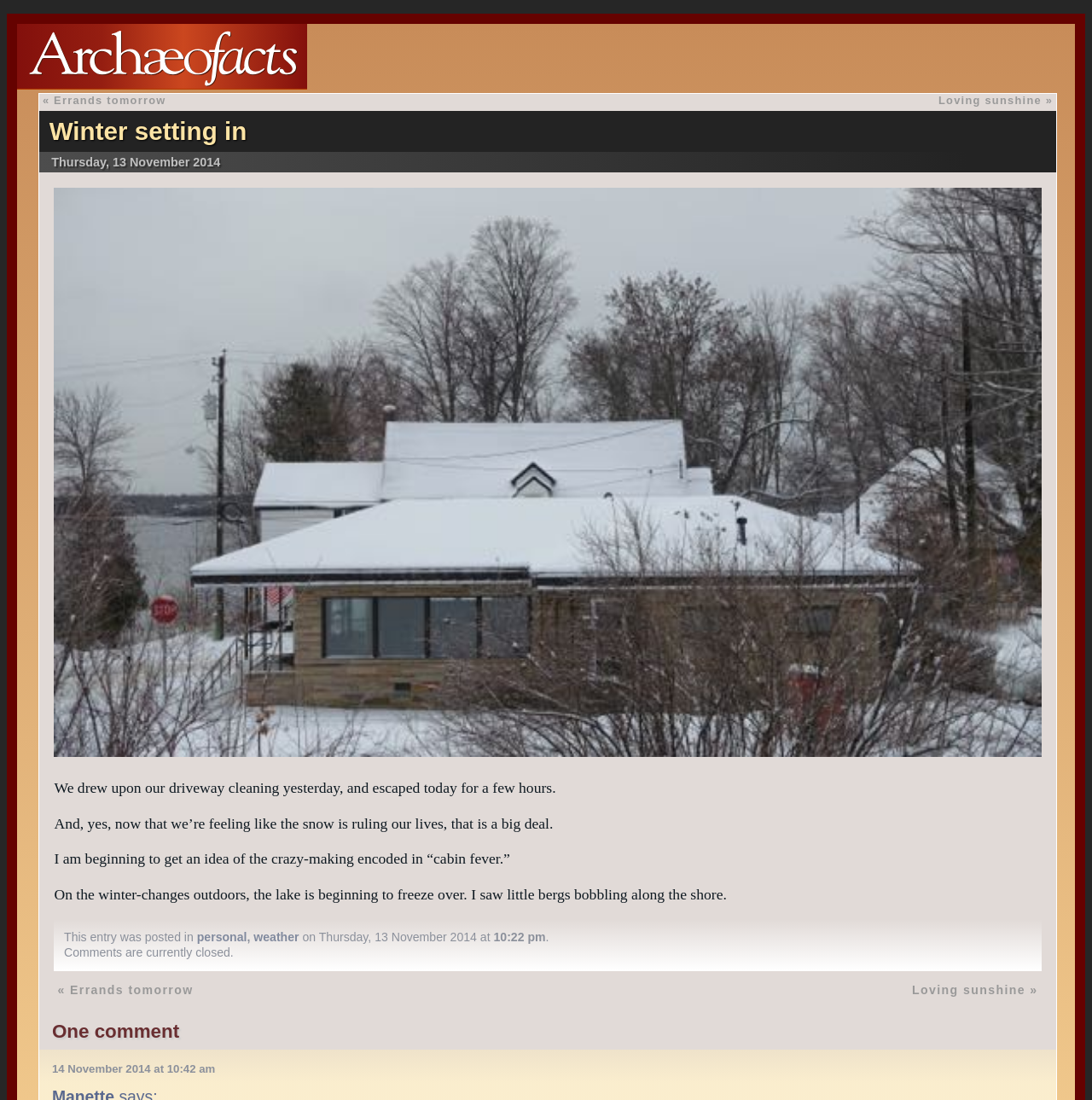Could you indicate the bounding box coordinates of the region to click in order to complete this instruction: "go to next post".

[0.859, 0.085, 0.954, 0.097]